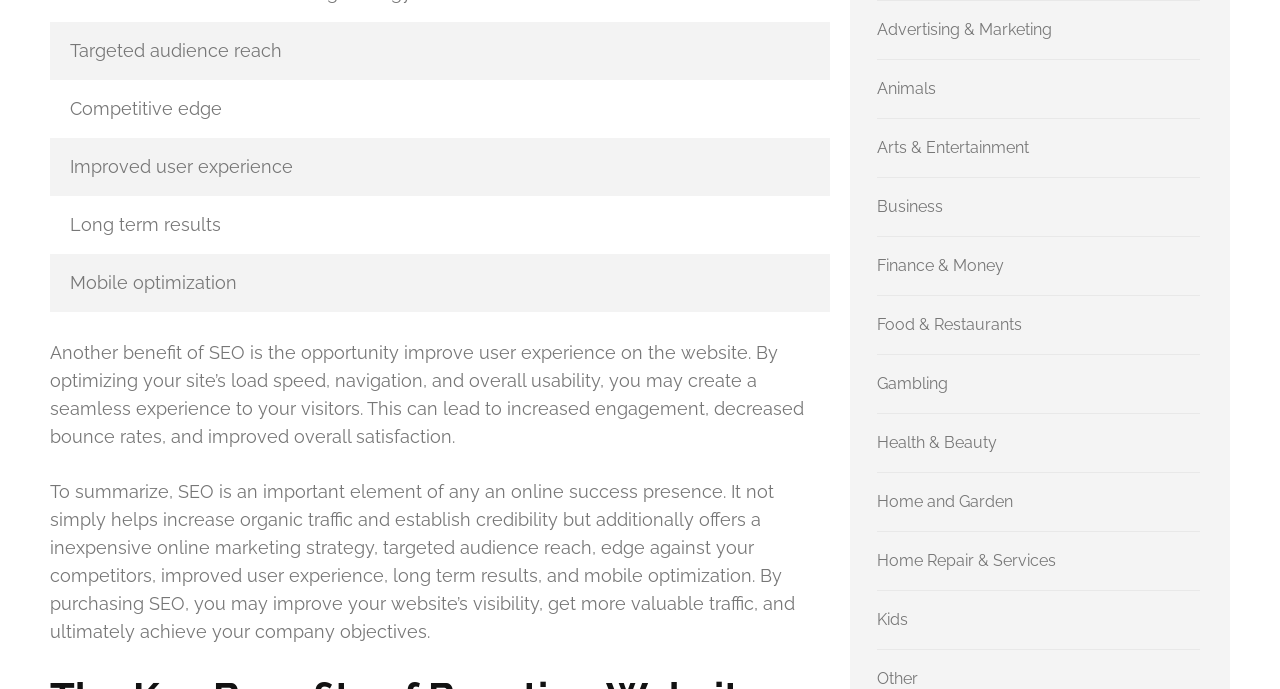Can you specify the bounding box coordinates of the area that needs to be clicked to fulfill the following instruction: "Click on Advertising & Marketing"?

[0.685, 0.03, 0.822, 0.057]